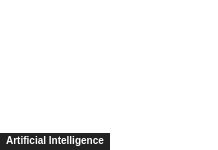Provide a thorough description of the image presented.

The image features a bold, prominent title that reads "Artificial Intelligence," likely indicating a focus on advancements and discussions surrounding AI technology. This title suggests content that explores various aspects of artificial intelligence, including its evolution, applications, and implications in today's digital landscape. The design is minimalist, emphasizing clarity and impact, which aligns well with the theme of technology and innovation. This image serves as a visual anchor for an article or section dedicated to understanding the intricacies of AI and its role in various industries.